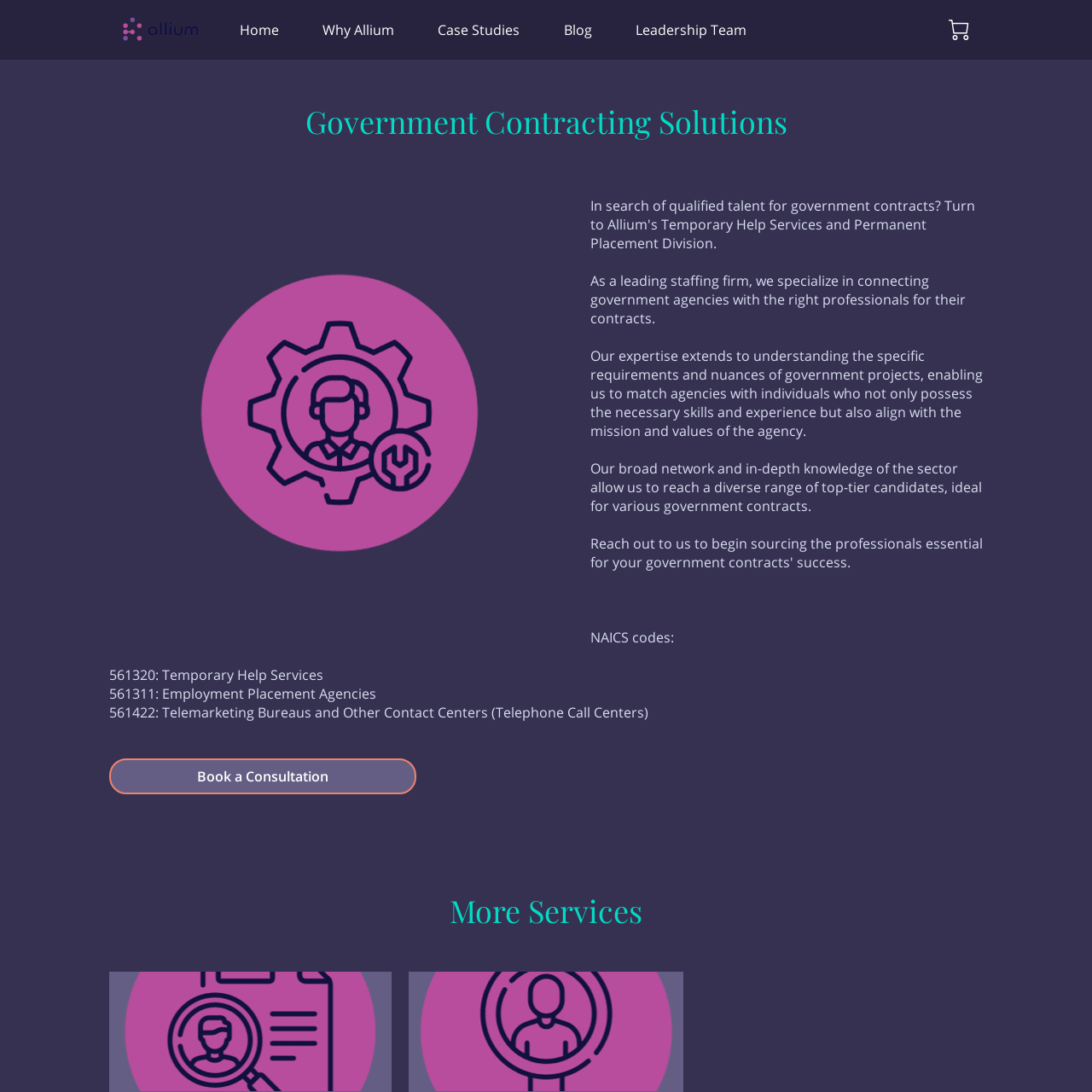What is the purpose of the 'Book a Consultation' button?
Using the details shown in the screenshot, provide a comprehensive answer to the question.

The 'Book a Consultation' button is likely intended for potential clients to schedule a consultation with Allium's team to discuss their staffing and recruiting needs. This button is prominently displayed on the webpage, suggesting that it is a key call-to-action for visitors.